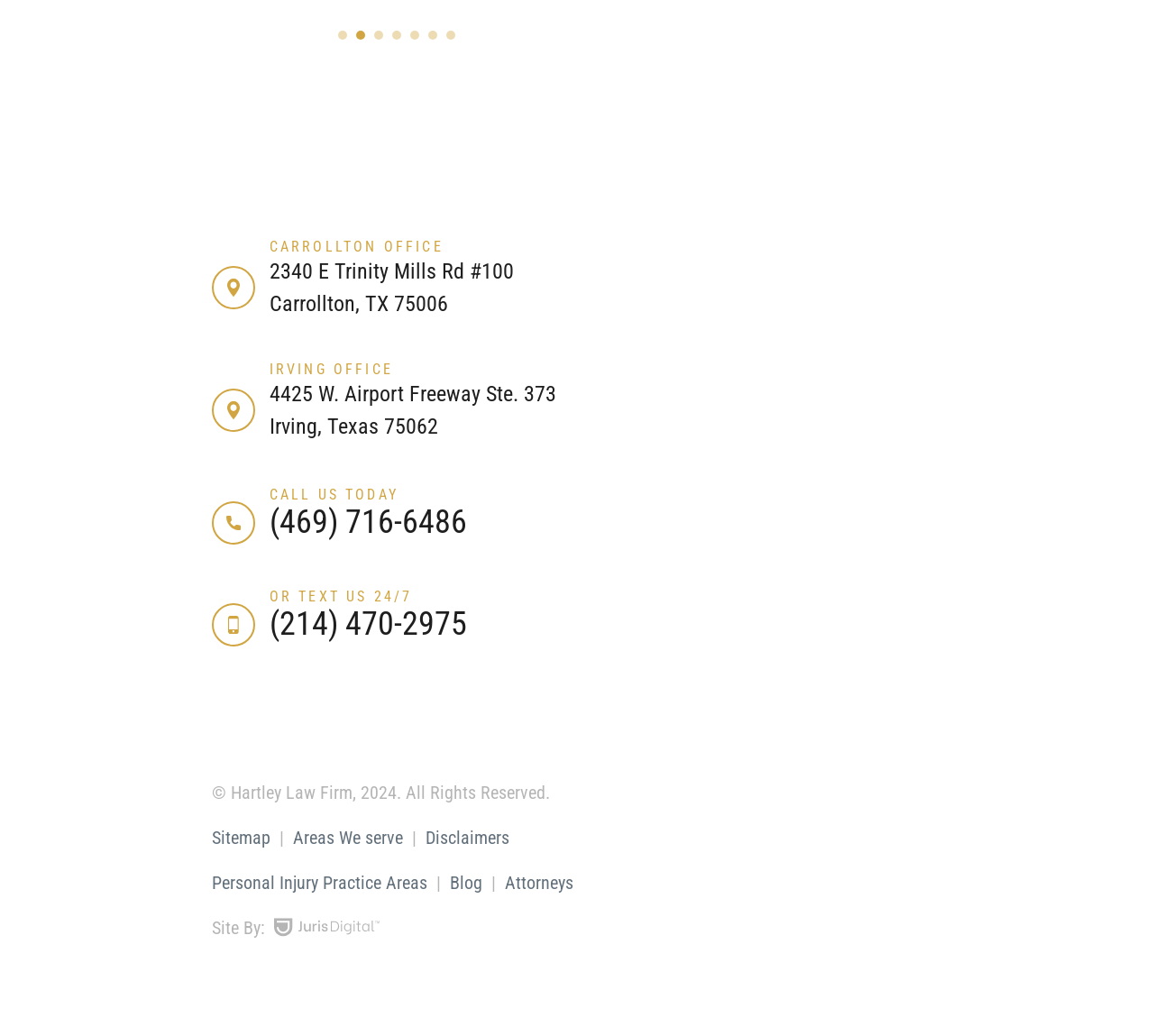Using the description: "aria-label="Our LinkedIn Page"", identify the bounding box of the corresponding UI element in the screenshot.

[0.227, 0.683, 0.258, 0.701]